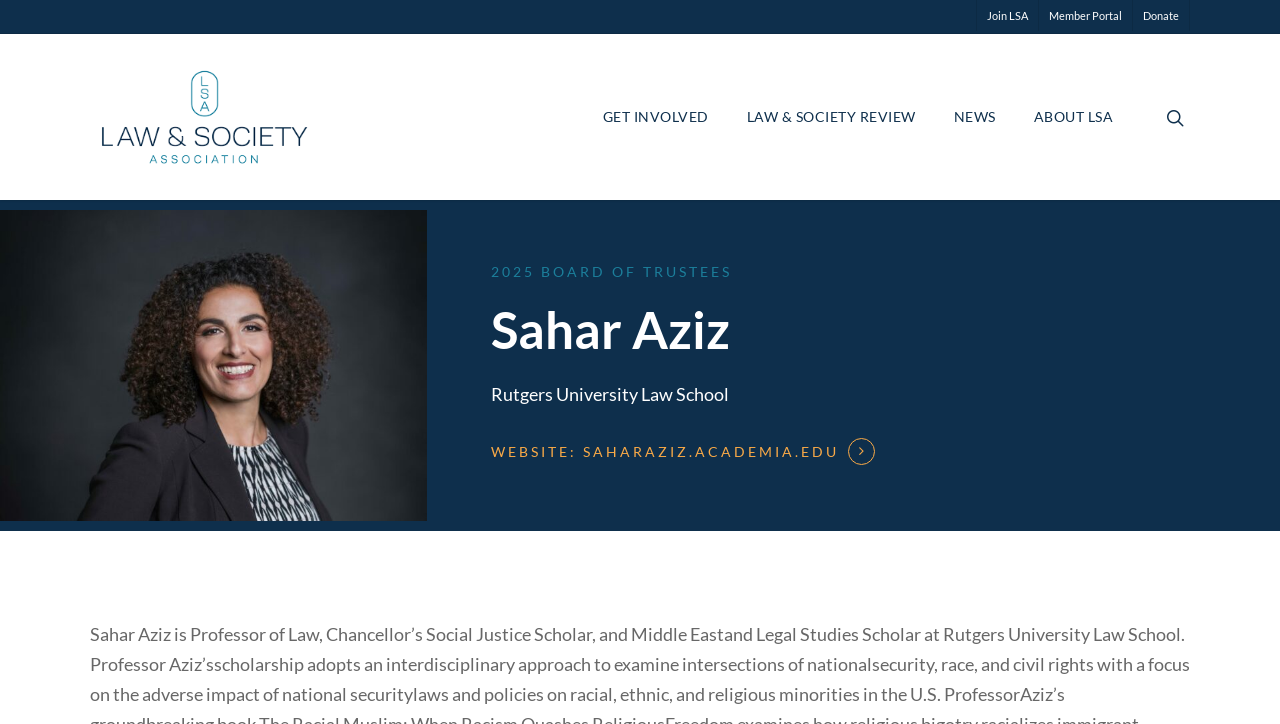Pinpoint the bounding box coordinates of the area that must be clicked to complete this instruction: "Visit Law and Society Association homepage".

[0.07, 0.086, 0.249, 0.238]